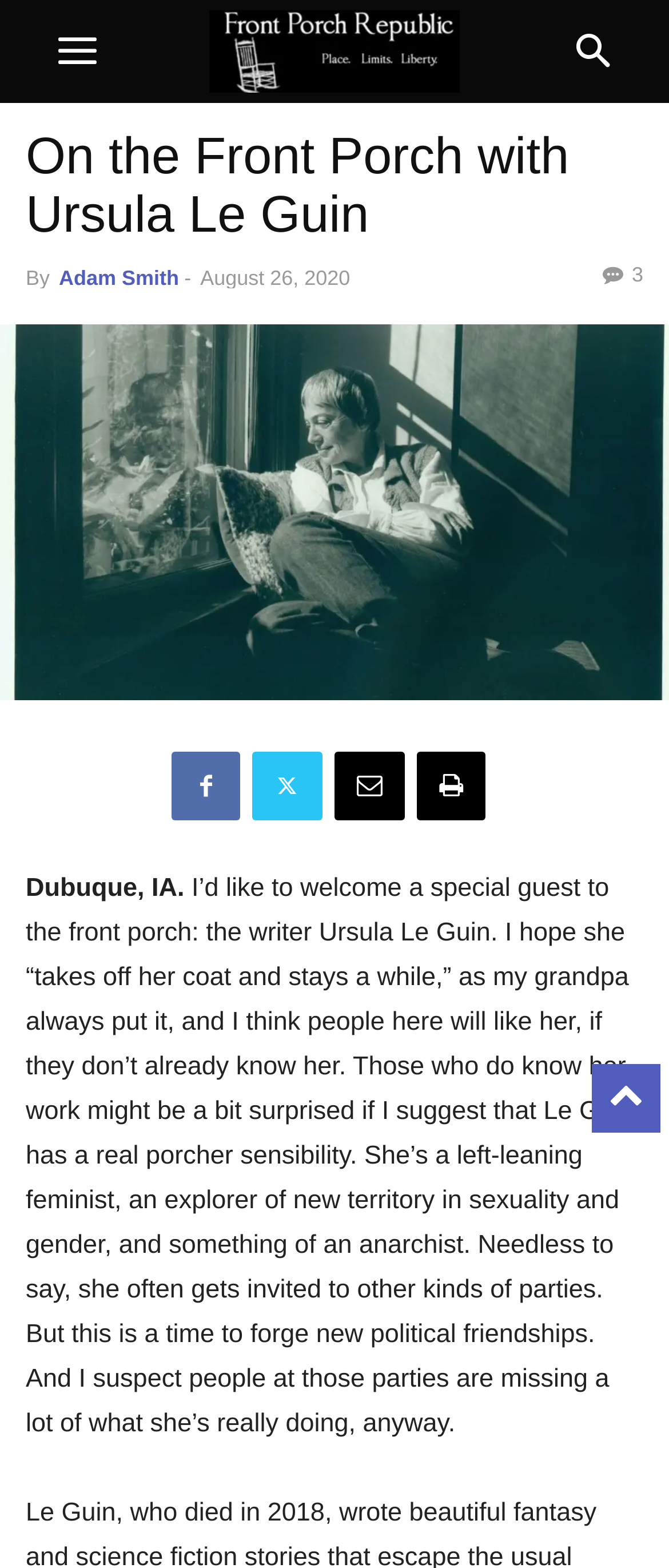Given the element description Adam Smith, specify the bounding box coordinates of the corresponding UI element in the format (top-left x, top-left y, bottom-right x, bottom-right y). All values must be between 0 and 1.

[0.088, 0.17, 0.268, 0.185]